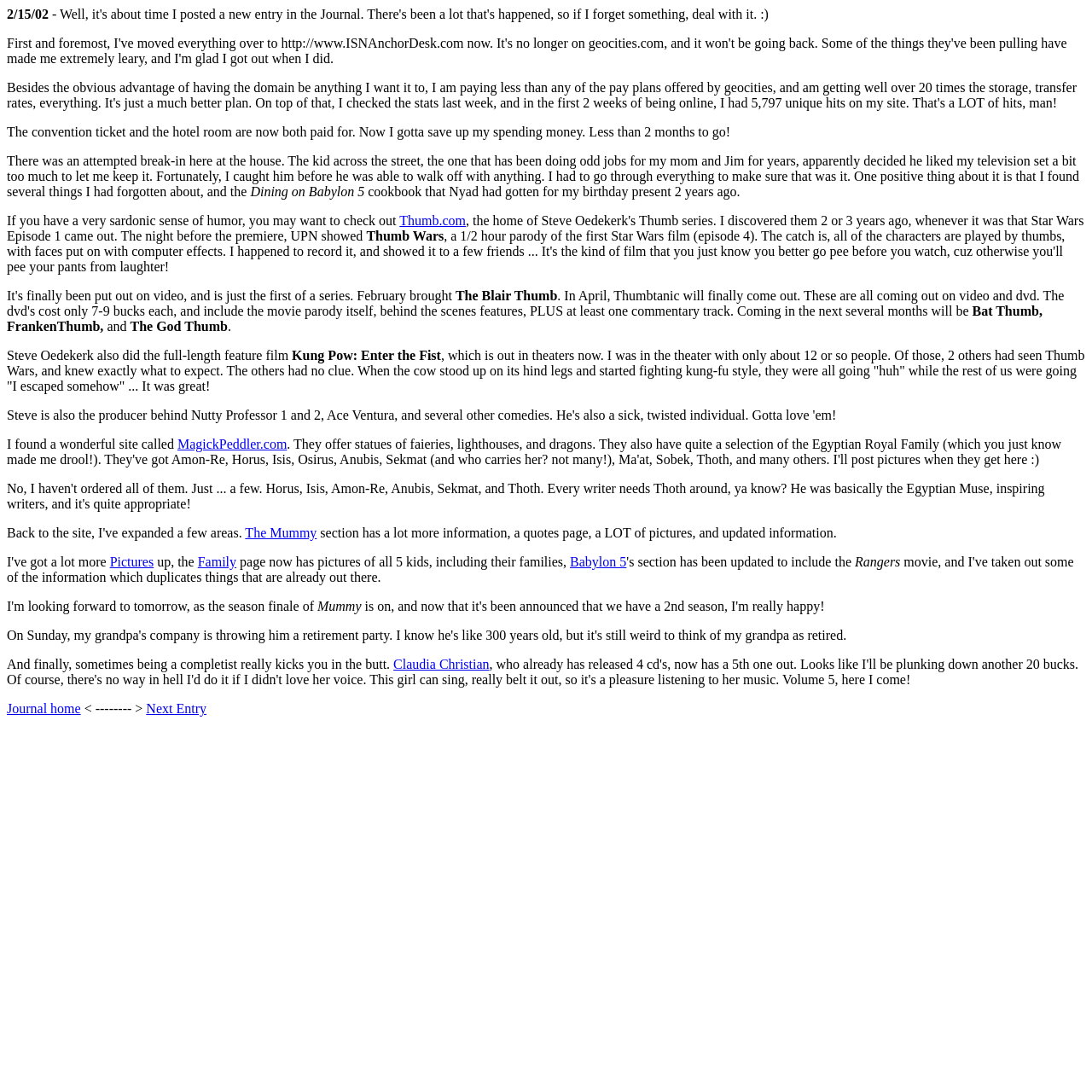Please identify the bounding box coordinates of the element that needs to be clicked to execute the following command: "Visit Thumb.com". Provide the bounding box using four float numbers between 0 and 1, formatted as [left, top, right, bottom].

[0.366, 0.195, 0.427, 0.209]